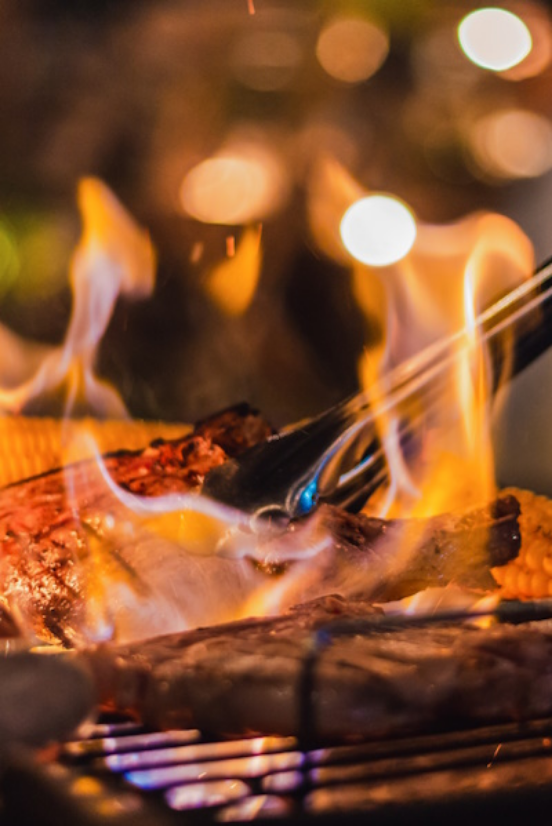What is the atmosphere evoked by the image?
Using the image as a reference, deliver a detailed and thorough answer to the question.

The fiery backdrop is alive with the warmth of the flame and the aroma of cooking, evoking feelings of camaraderie and the joy of outdoor feasting.